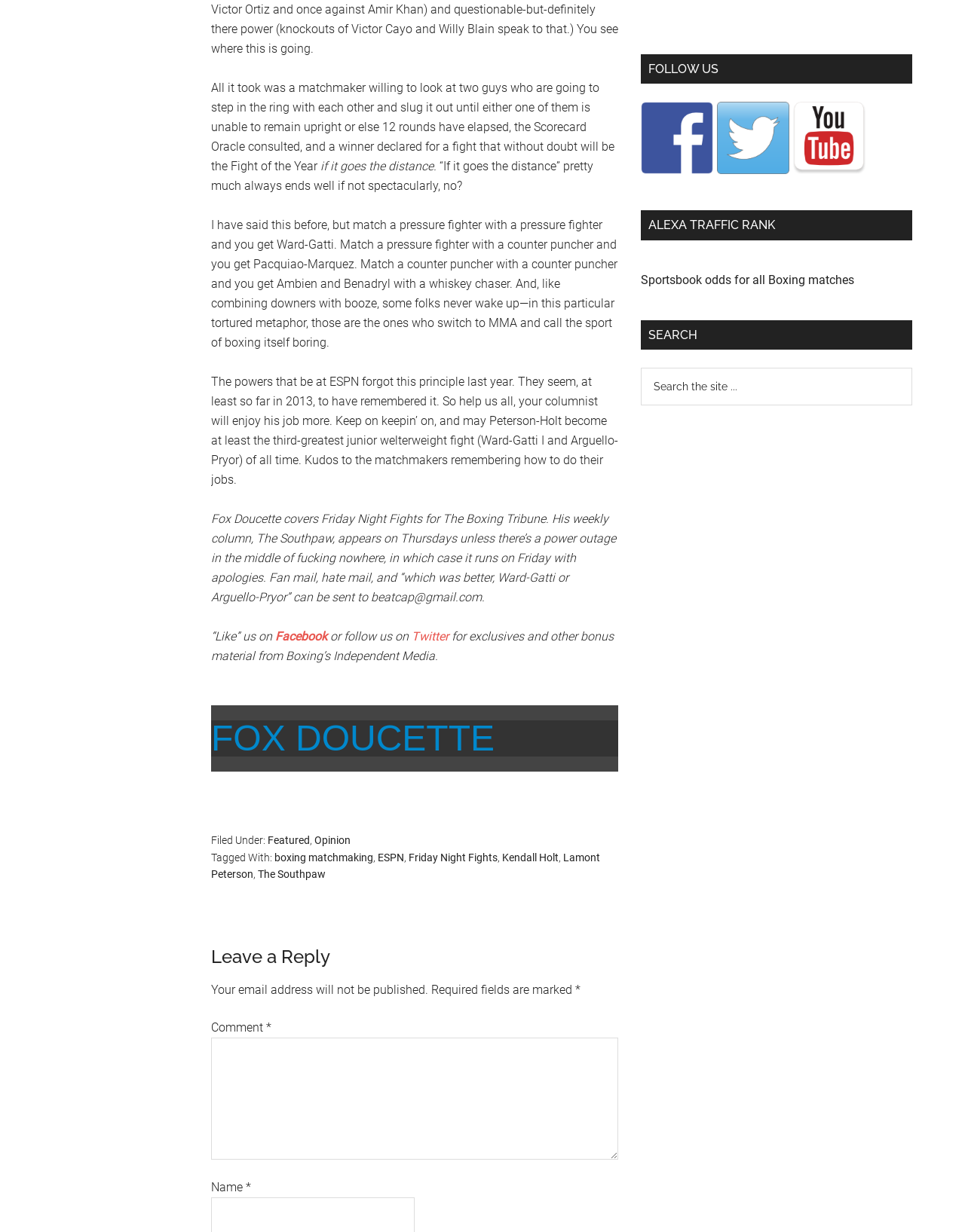Please find and report the bounding box coordinates of the element to click in order to perform the following action: "Leave a comment". The coordinates should be expressed as four float numbers between 0 and 1, in the format [left, top, right, bottom].

[0.219, 0.842, 0.641, 0.941]